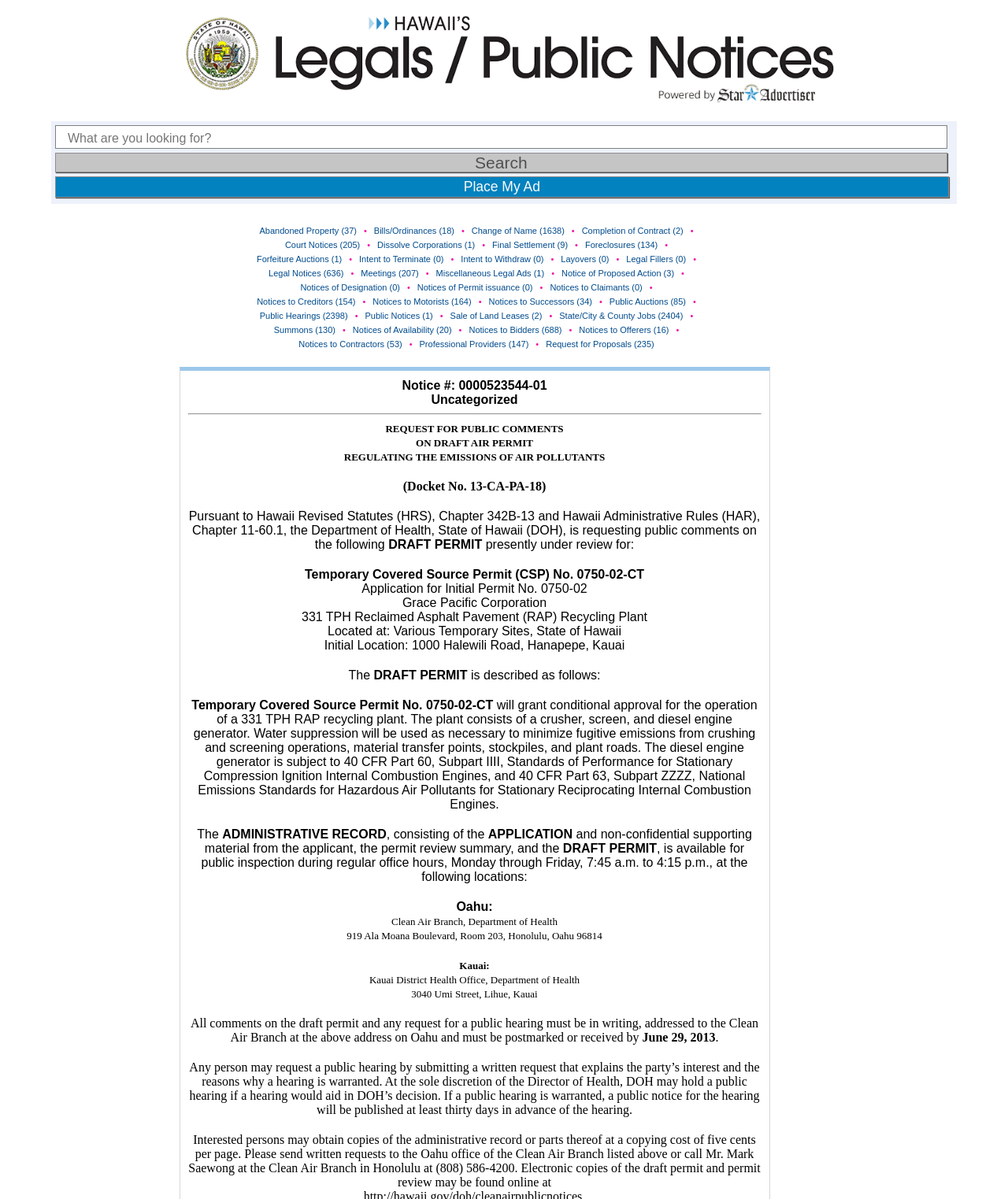Kindly determine the bounding box coordinates of the area that needs to be clicked to fulfill this instruction: "Read 'REQUEST FOR PUBLIC COMMENTS' notice".

[0.382, 0.353, 0.559, 0.363]